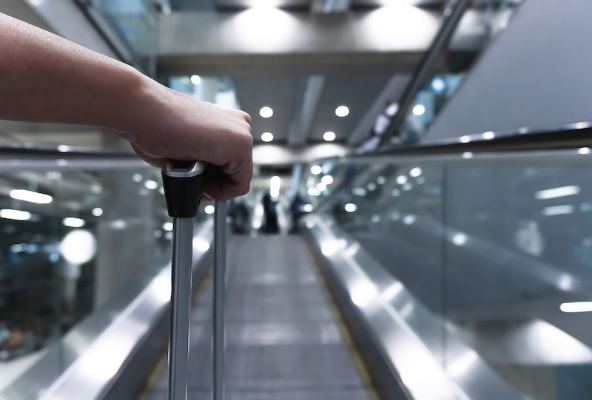Respond to the following question using a concise word or phrase: 
What is the atmosphere in the background of the image?

busy